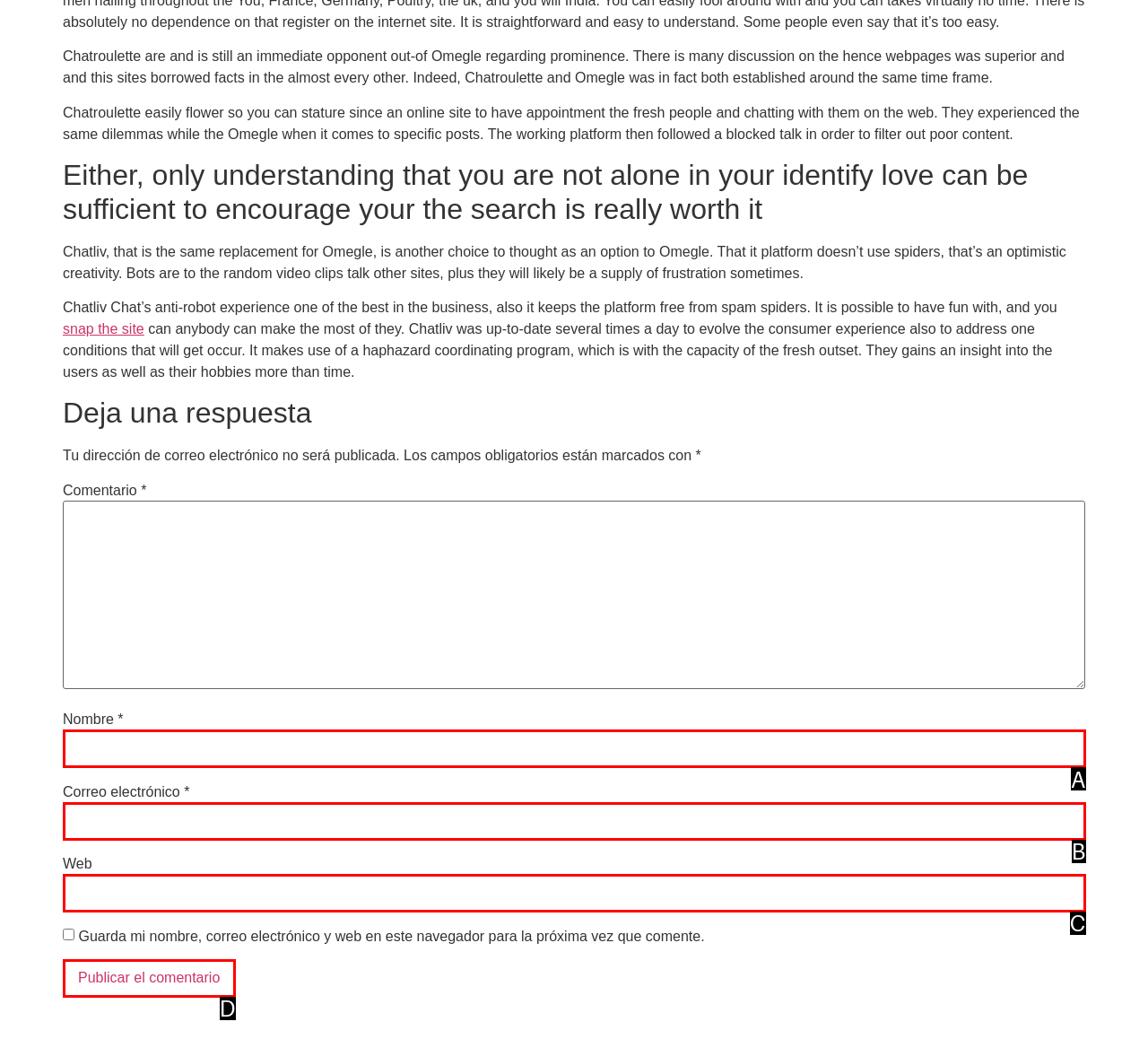Determine which option matches the element description: parent_node: Name * name="author"
Answer using the letter of the correct option.

None